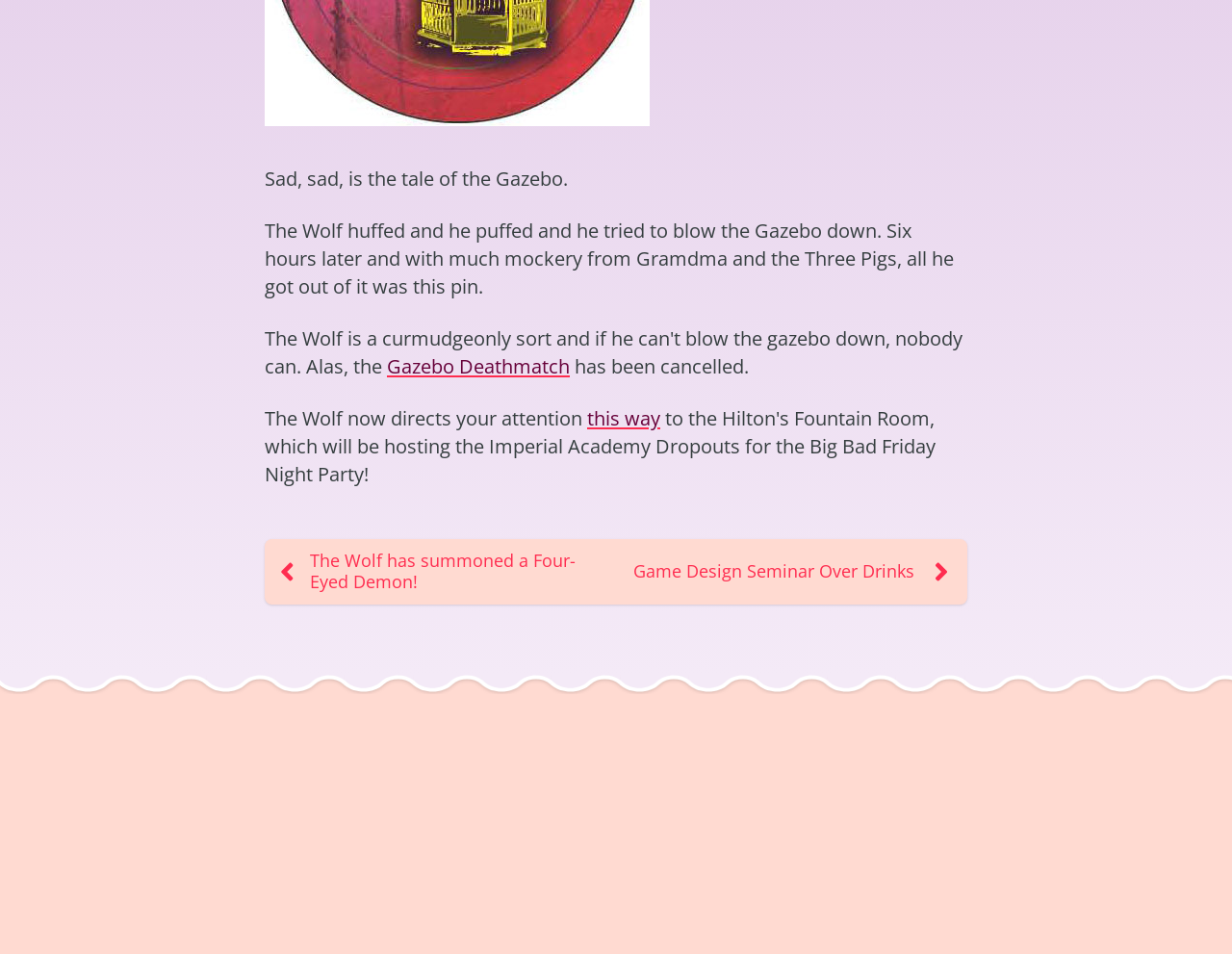For the element described, predict the bounding box coordinates as (top-left x, top-left y, bottom-right x, bottom-right y). All values should be between 0 and 1. Element description: Big Bad Con

[0.016, 0.475, 0.145, 0.506]